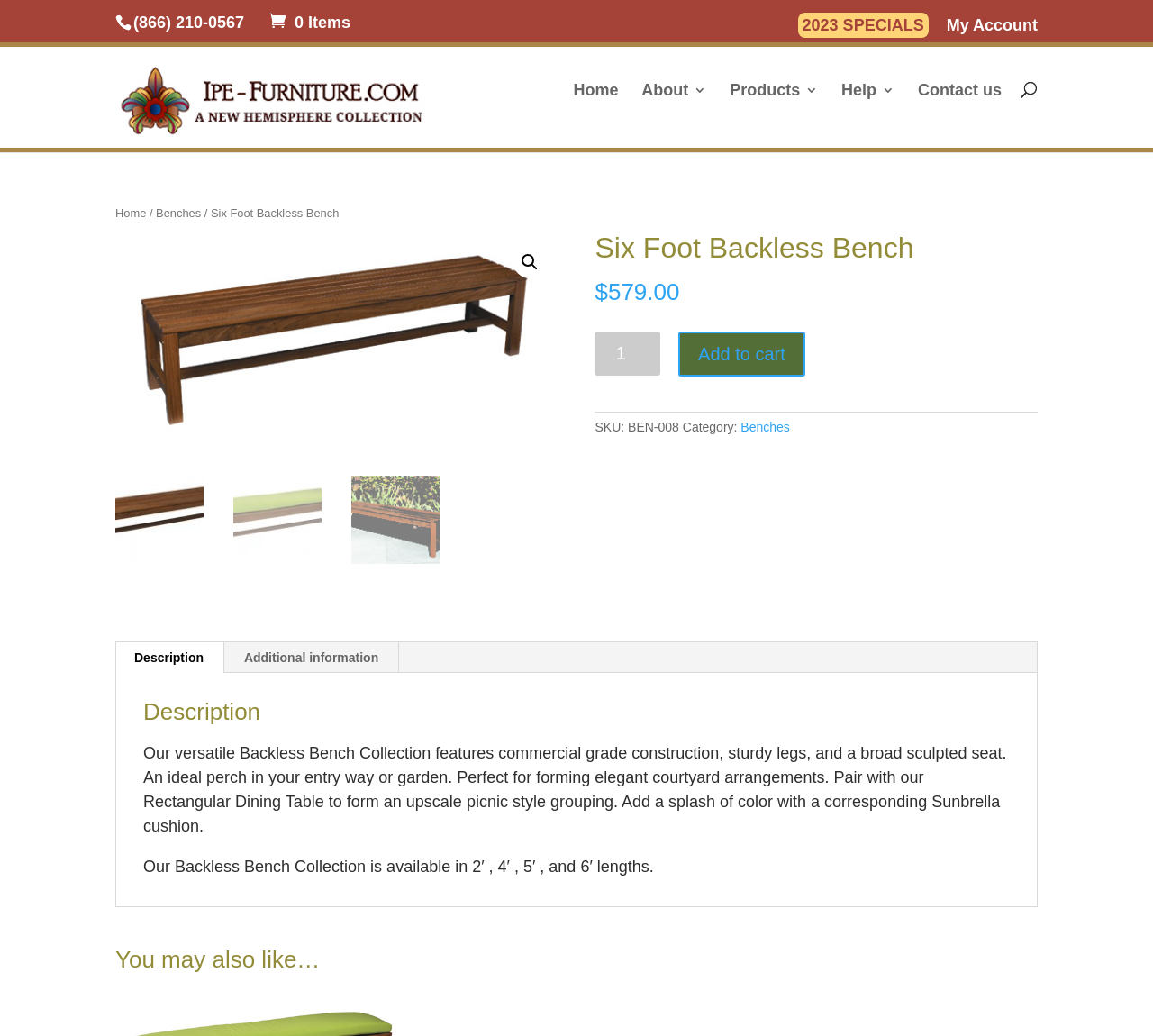Pinpoint the bounding box coordinates for the area that should be clicked to perform the following instruction: "View 2023 specials".

[0.692, 0.012, 0.805, 0.036]